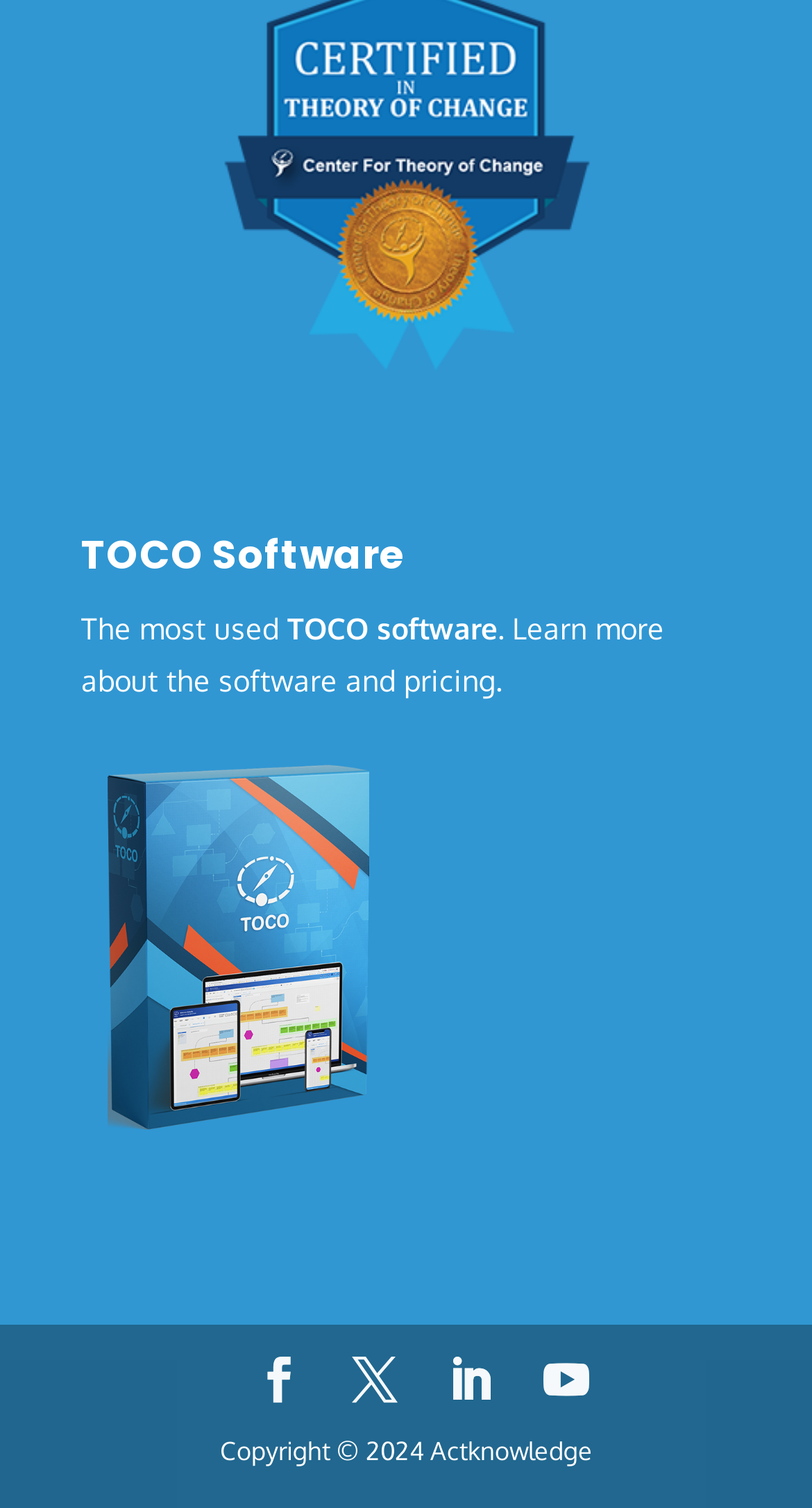Answer with a single word or phrase: 
How many social media links are there?

3